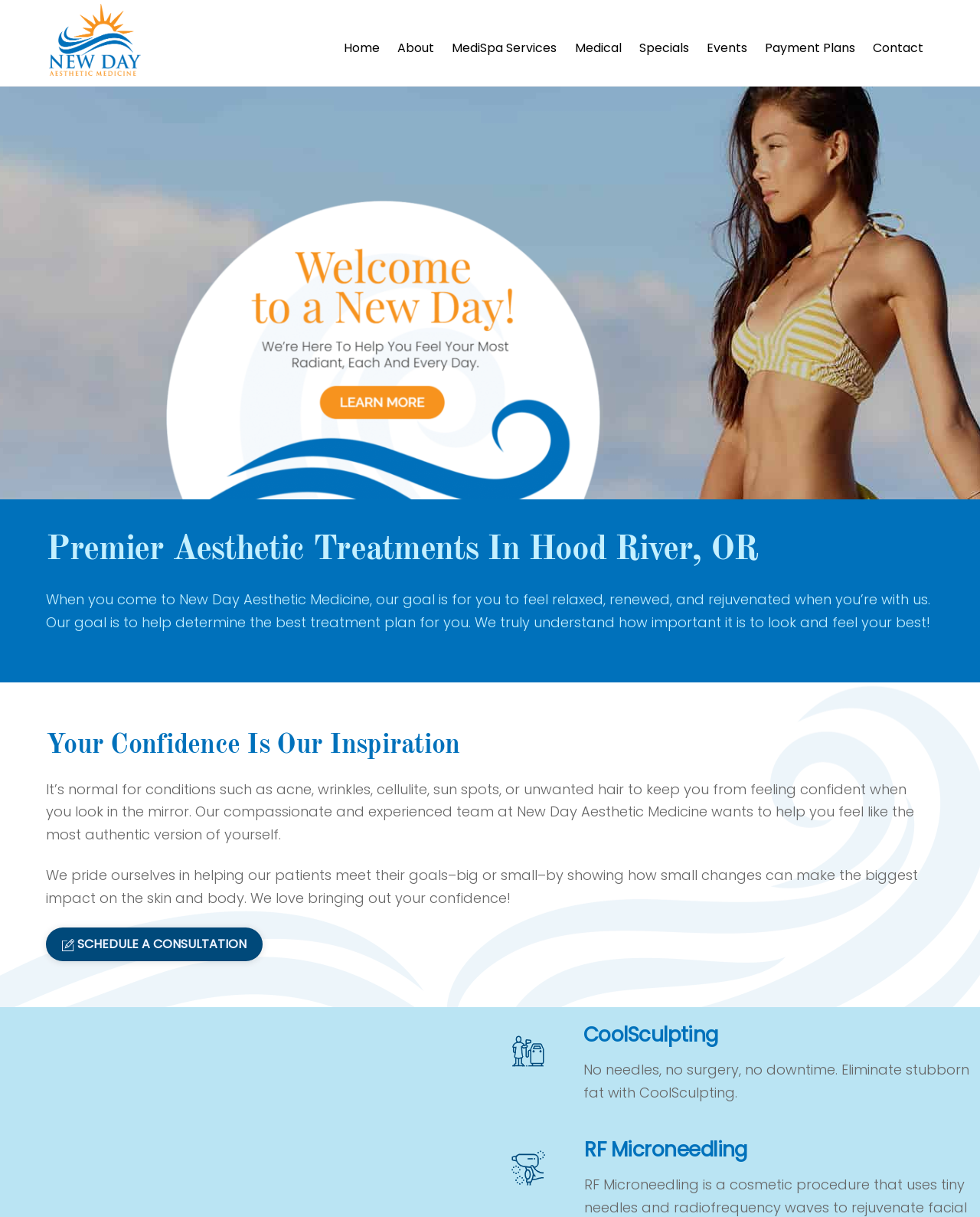Predict the bounding box of the UI element based on the description: "Medical". The coordinates should be four float numbers between 0 and 1, formatted as [left, top, right, bottom].

[0.579, 0.0, 0.642, 0.055]